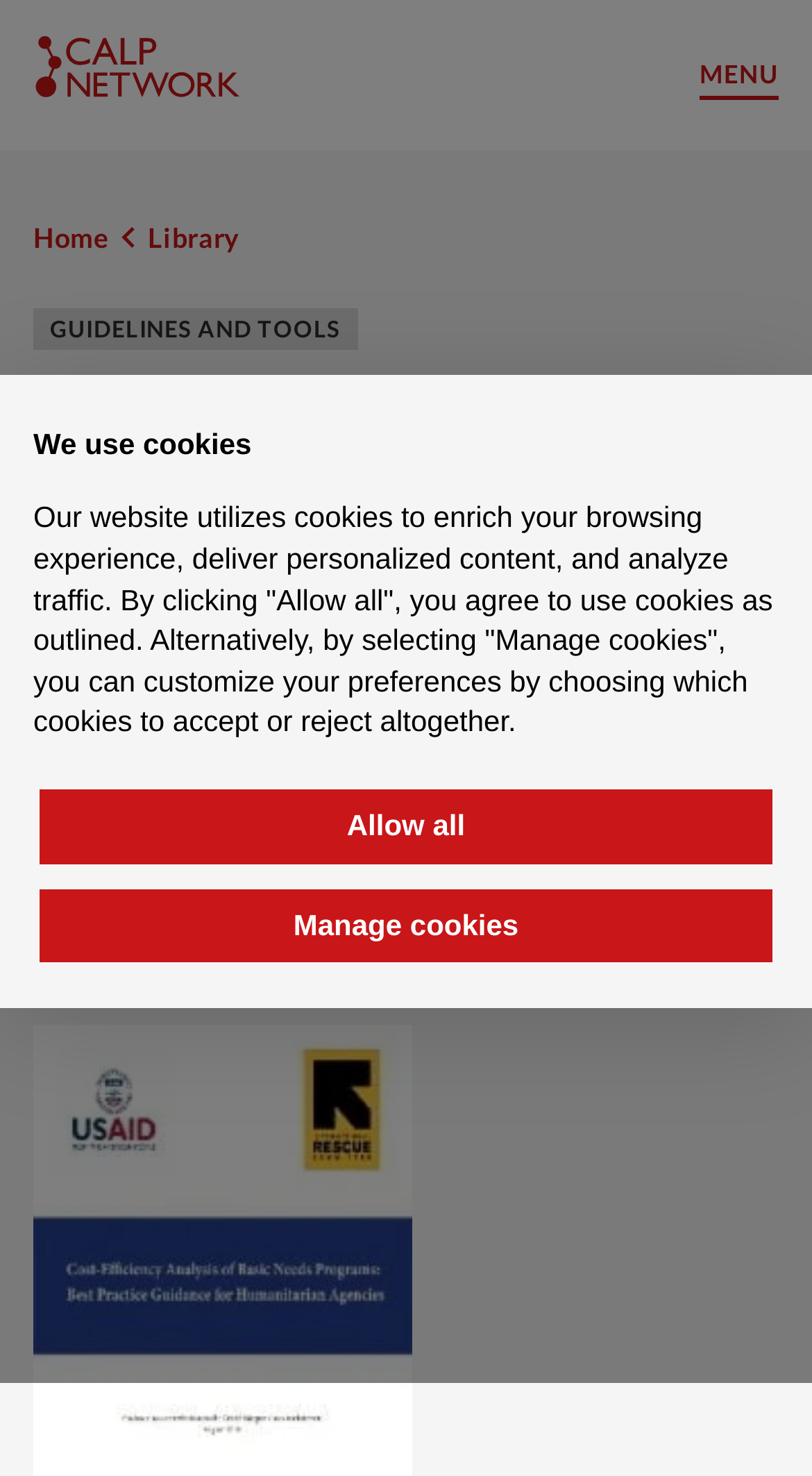Kindly determine the bounding box coordinates of the area that needs to be clicked to fulfill this instruction: "View guidelines and tools".

[0.062, 0.213, 0.42, 0.231]